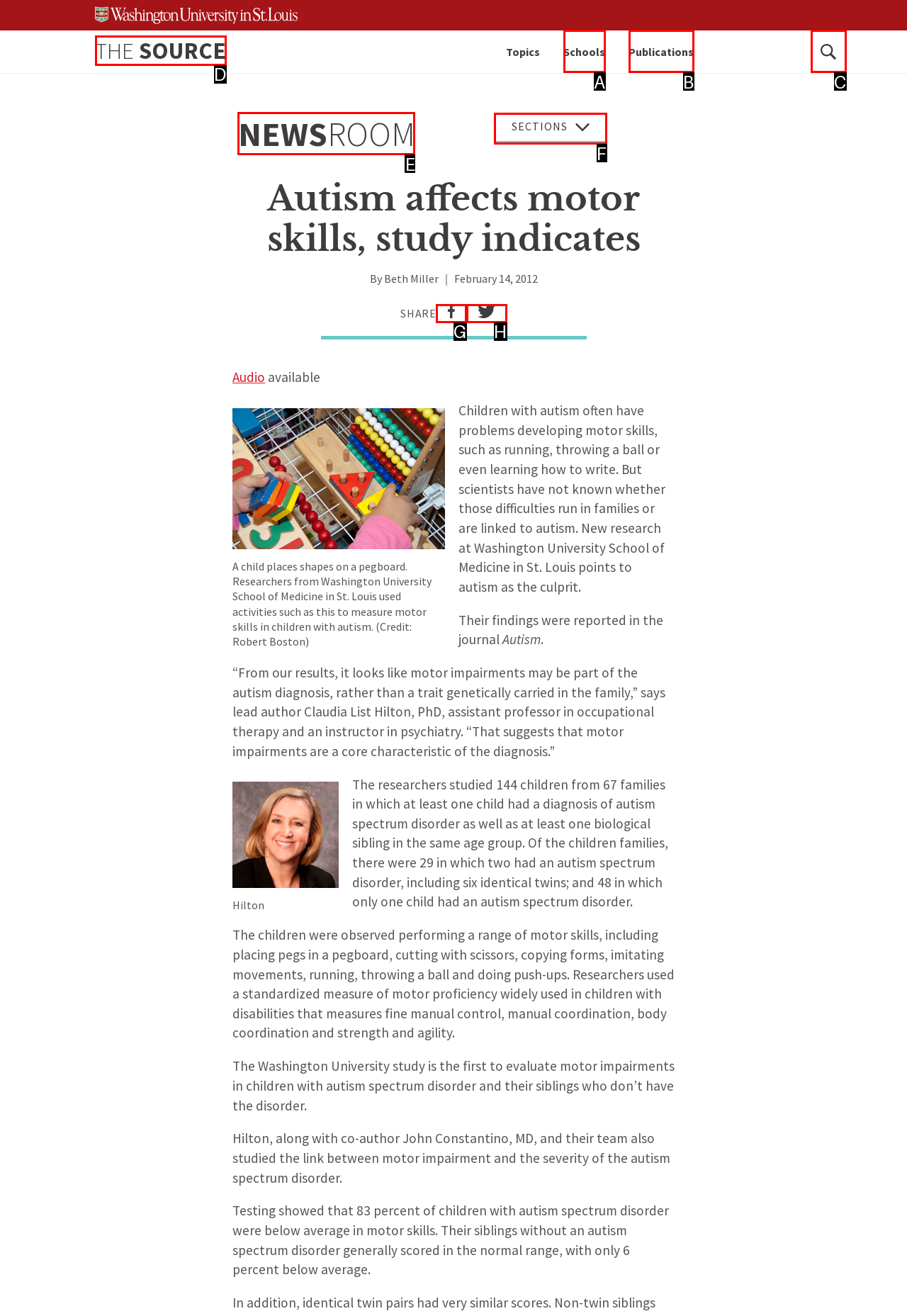Given the description: THE SOURCE, identify the HTML element that fits best. Respond with the letter of the correct option from the choices.

D